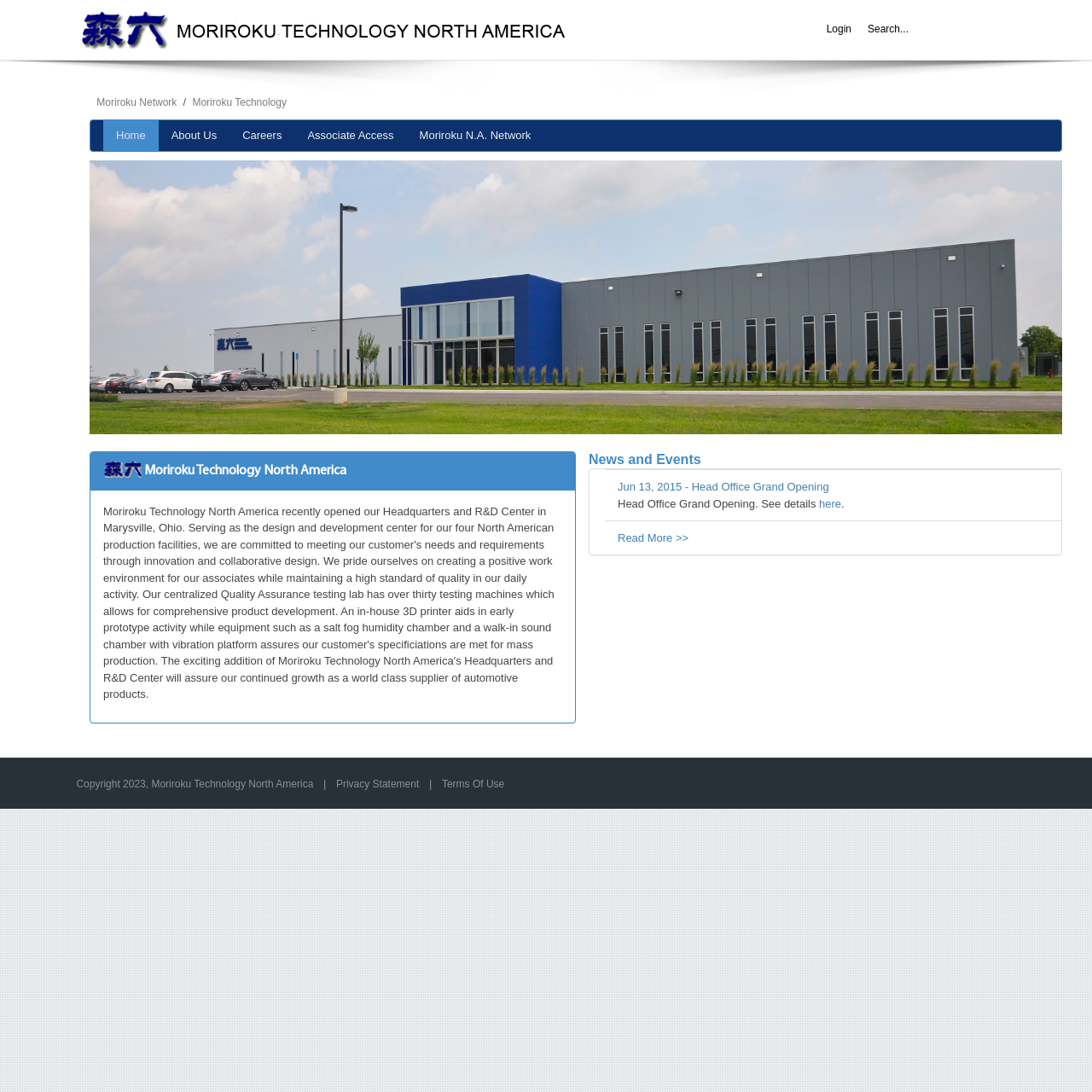Given the description "Moriroku Technology", determine the bounding box of the corresponding UI element.

[0.176, 0.088, 0.262, 0.099]